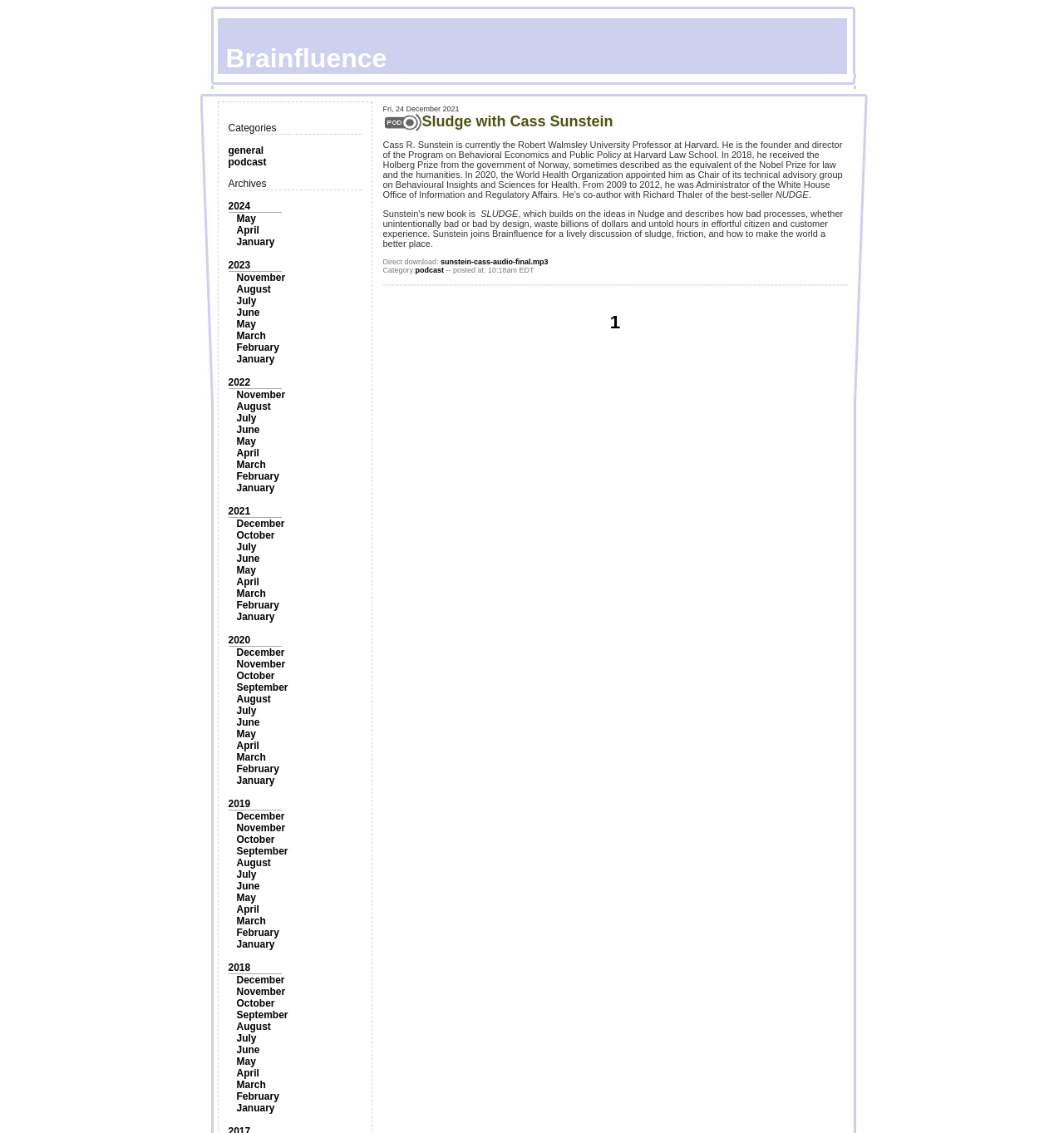Provide the bounding box coordinates of the HTML element described by the text: "August".

[0.222, 0.612, 0.255, 0.622]